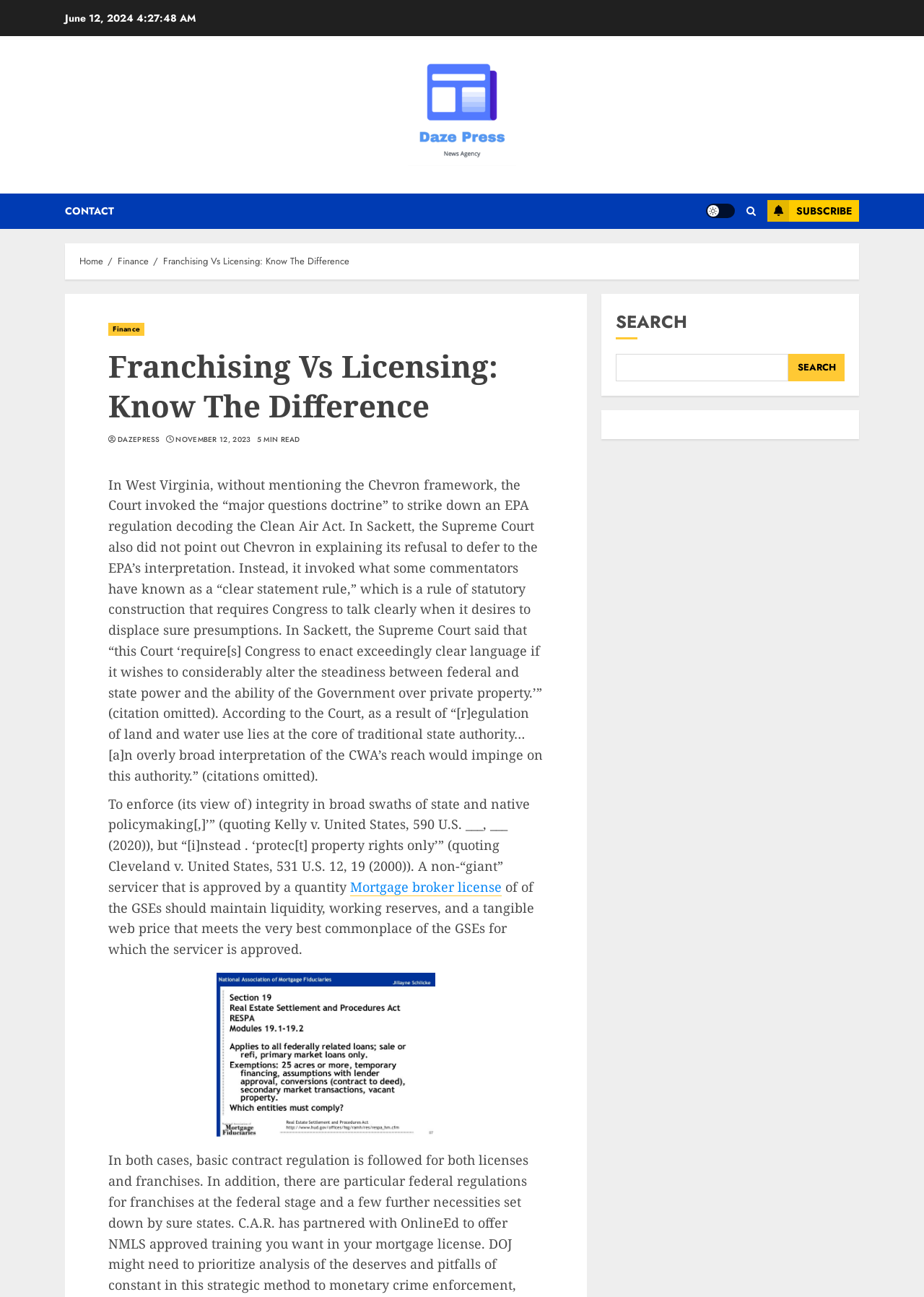Predict the bounding box of the UI element based on this description: "November 12, 2023".

[0.19, 0.335, 0.271, 0.343]